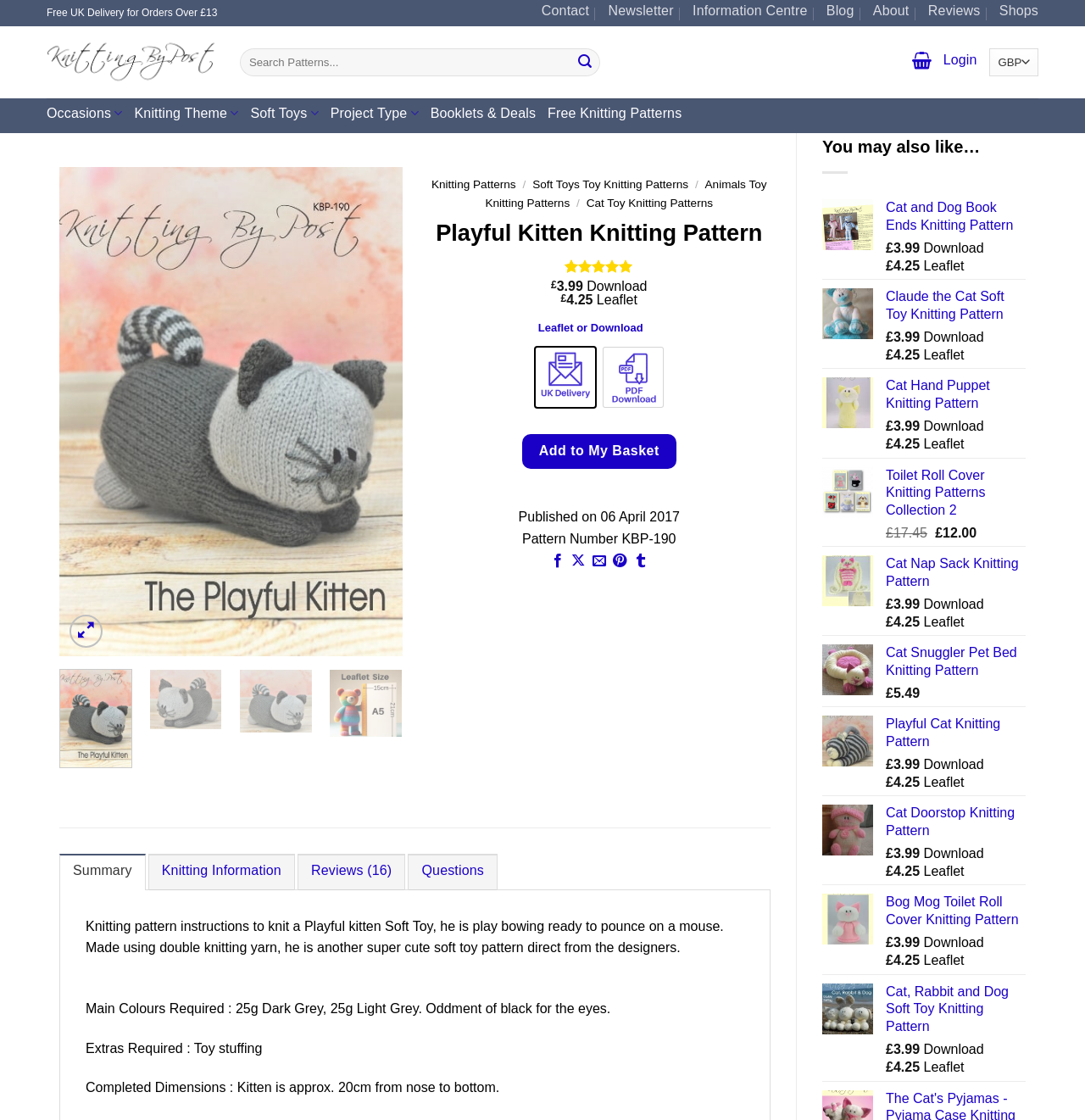Answer the question below in one word or phrase:
How many recommended products are shown?

8